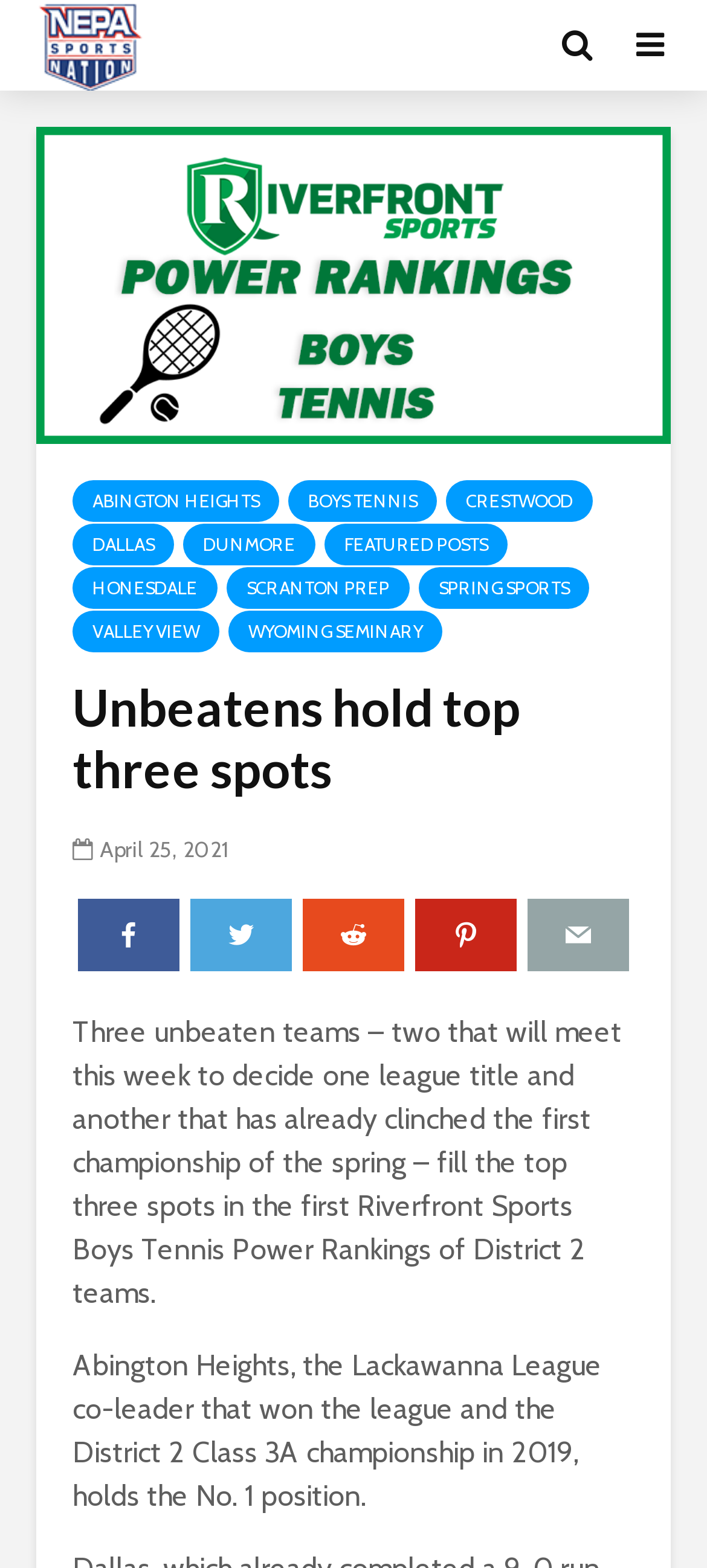What is the date of the article?
Look at the screenshot and respond with a single word or phrase.

April 25, 2021